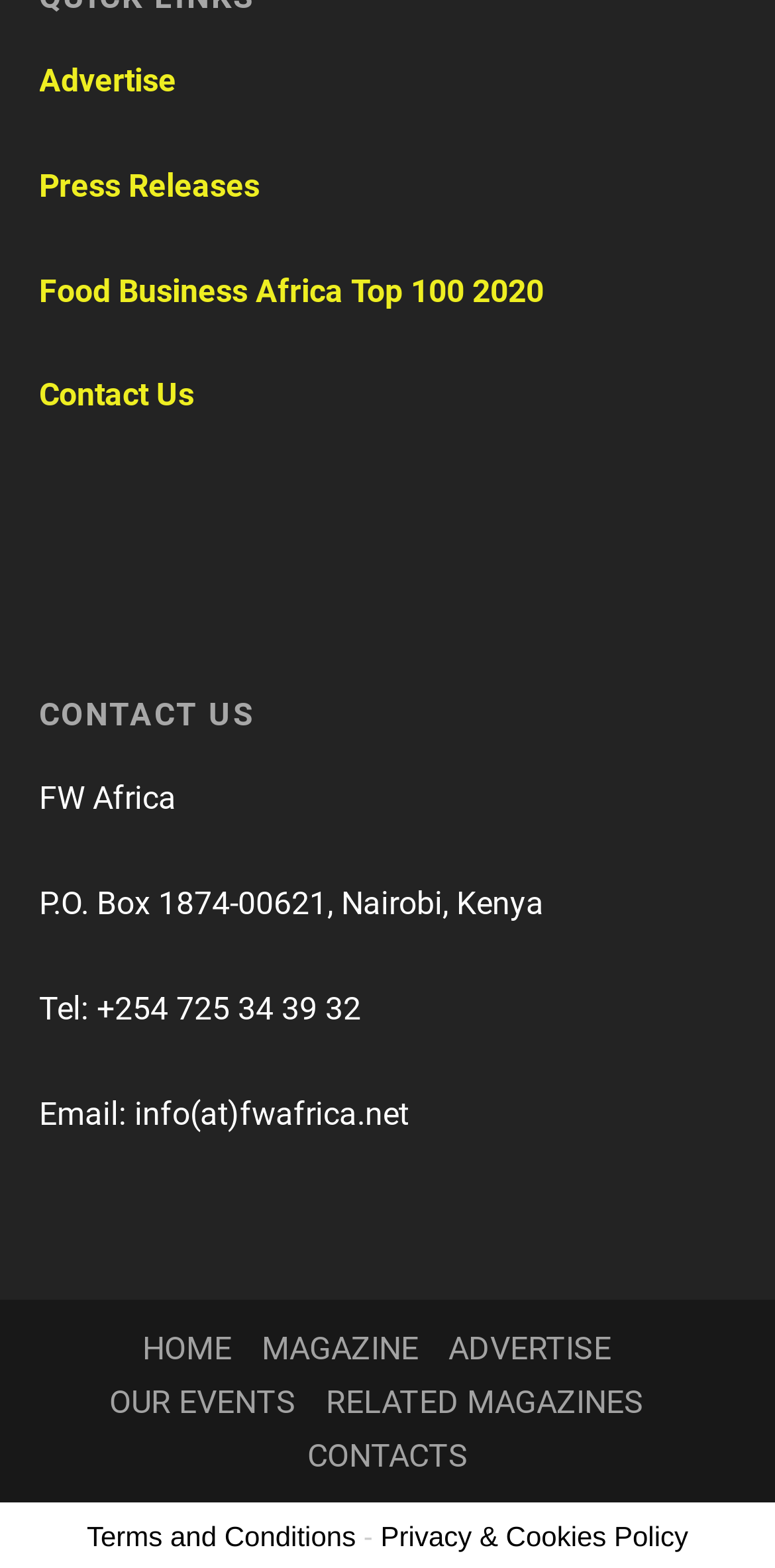Identify the bounding box coordinates for the region of the element that should be clicked to carry out the instruction: "Contact Us". The bounding box coordinates should be four float numbers between 0 and 1, i.e., [left, top, right, bottom].

[0.05, 0.24, 0.25, 0.264]